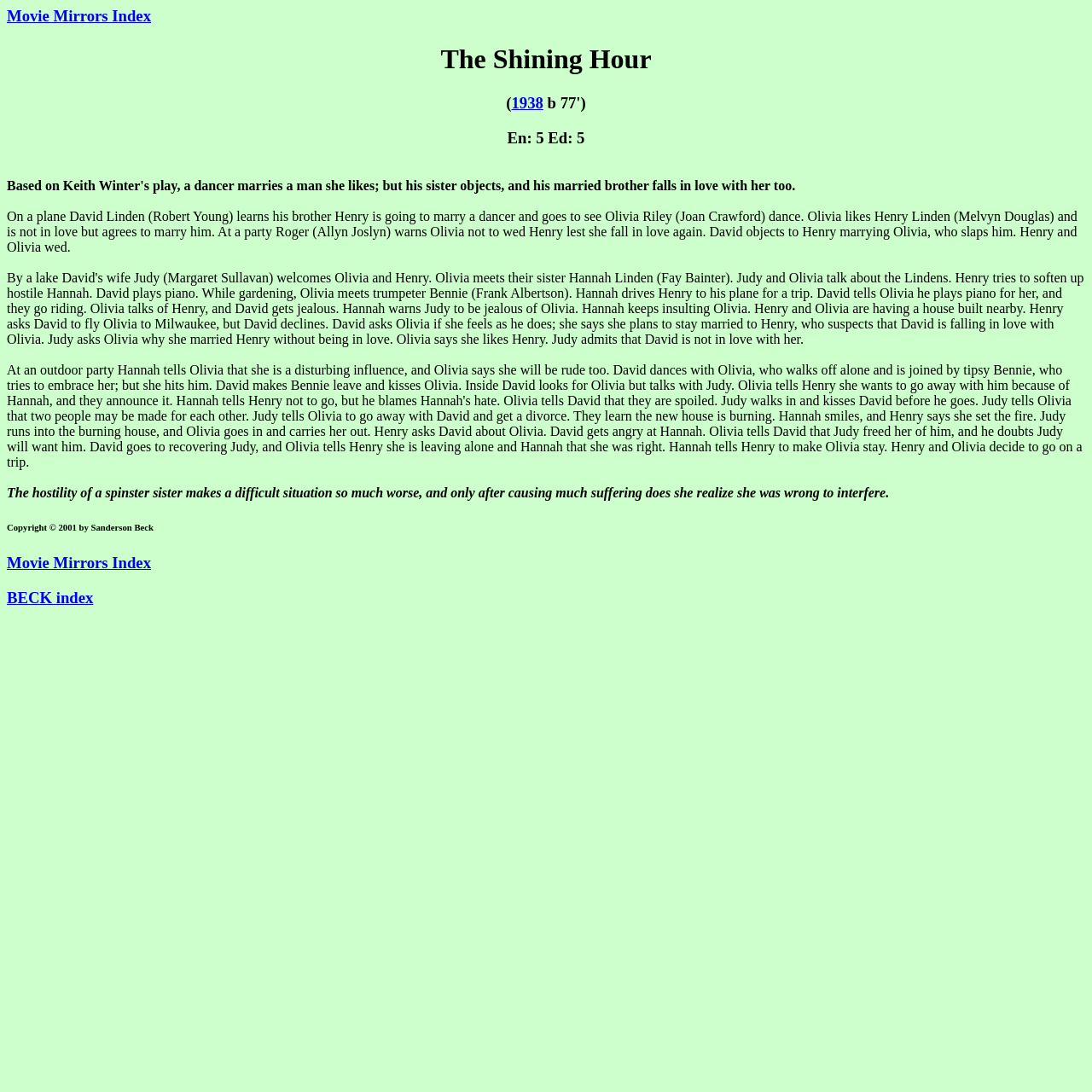What is the year of the movie?
Please provide an in-depth and detailed response to the question.

I found the answer by examining the link element with the text '1938' at coordinates [0.468, 0.086, 0.498, 0.102]. This link is likely related to the movie's release year.